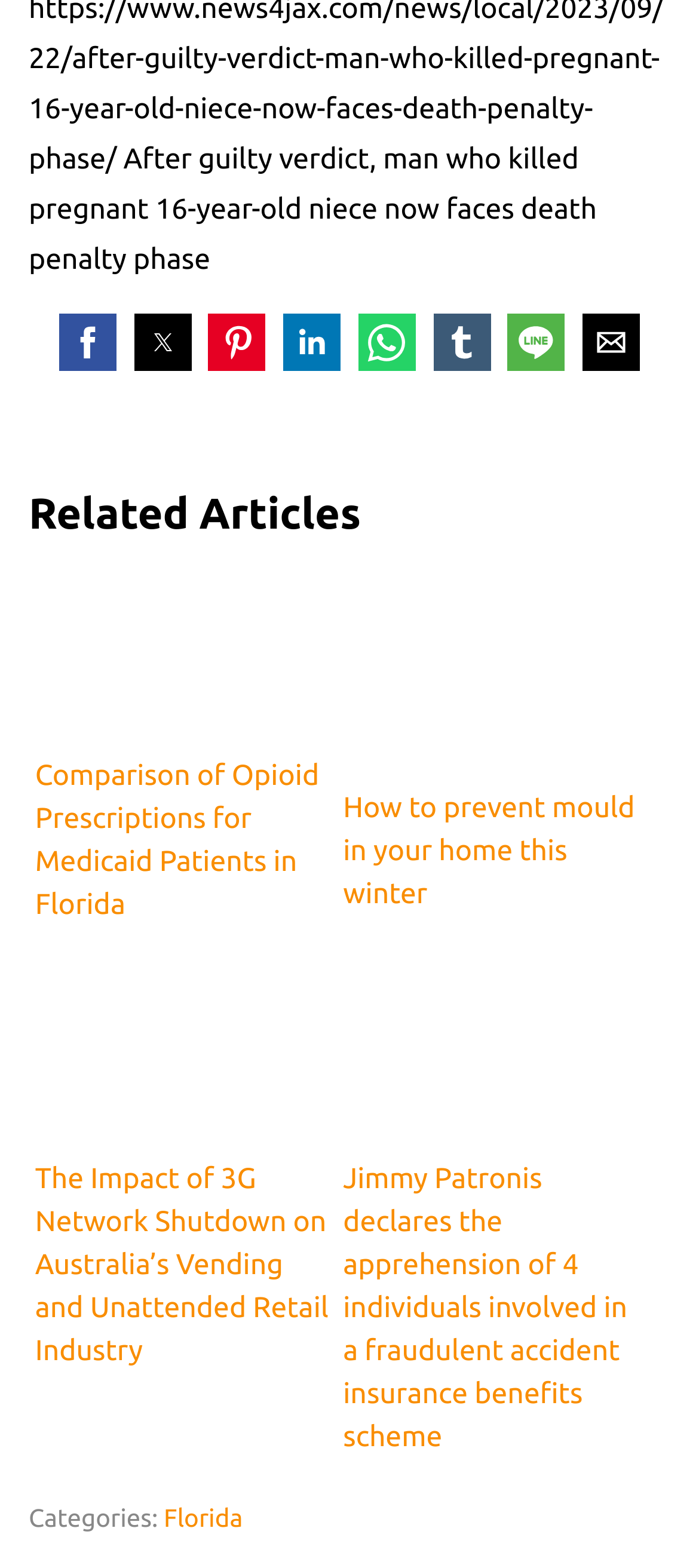Pinpoint the bounding box coordinates of the element that must be clicked to accomplish the following instruction: "View article about preventing mould in your home this winter". The coordinates should be in the format of four float numbers between 0 and 1, i.e., [left, top, right, bottom].

[0.491, 0.368, 0.913, 0.584]